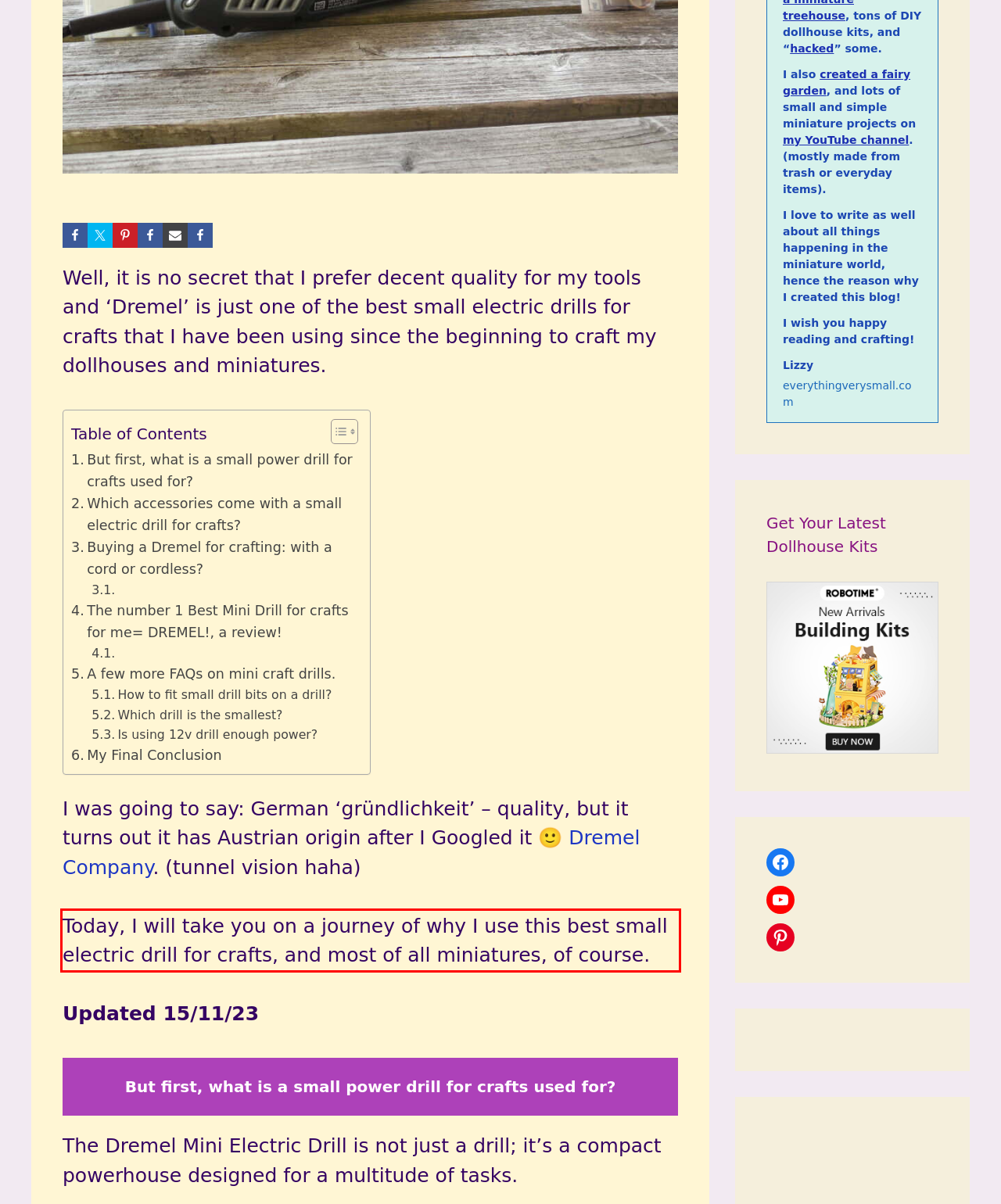Given the screenshot of the webpage, identify the red bounding box, and recognize the text content inside that red bounding box.

Today, I will take you on a journey of why I use this best small electric drill for crafts, and most of all miniatures, of course.